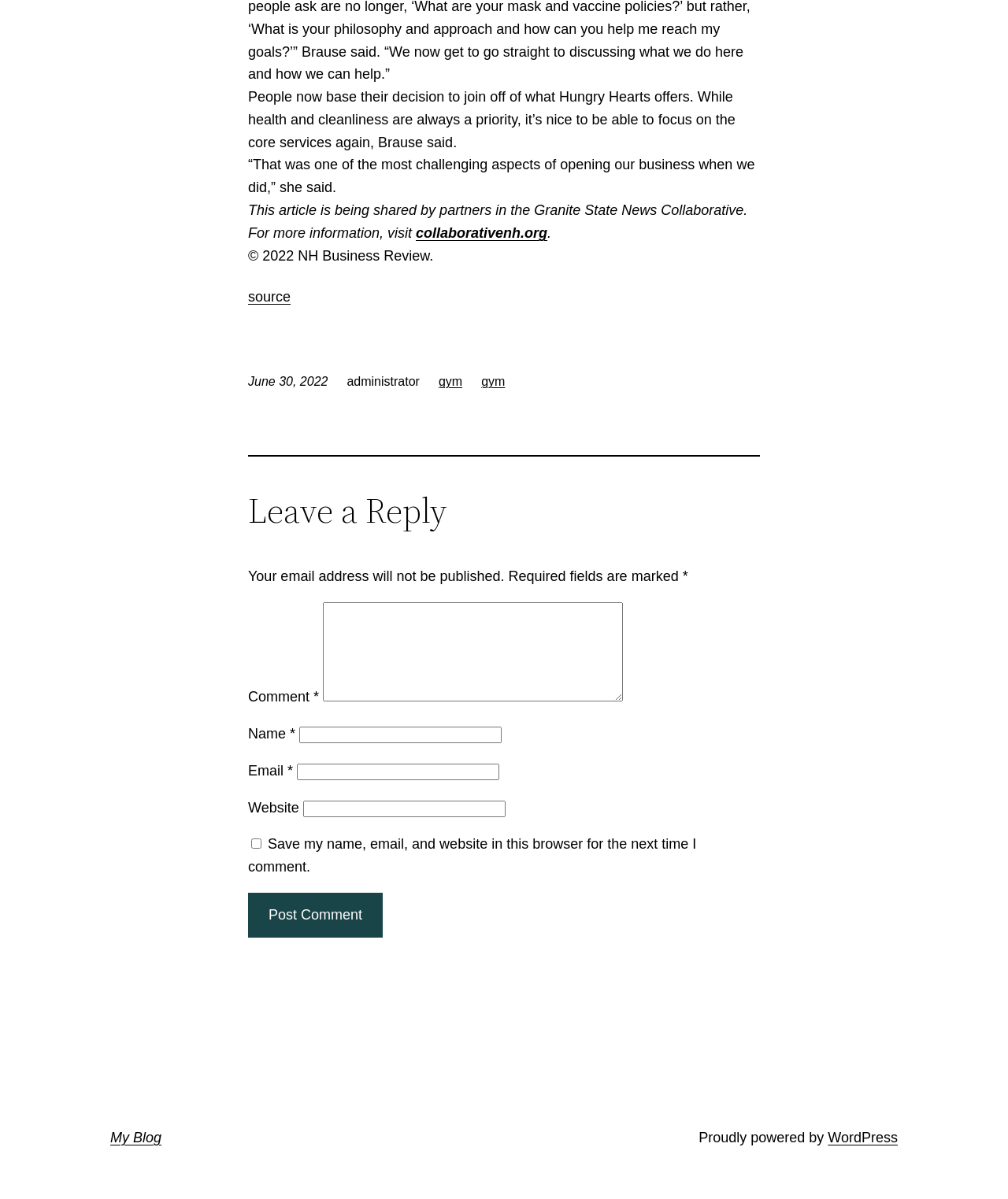How many required fields are there in the comment form?
Please provide a single word or phrase as your answer based on the screenshot.

3